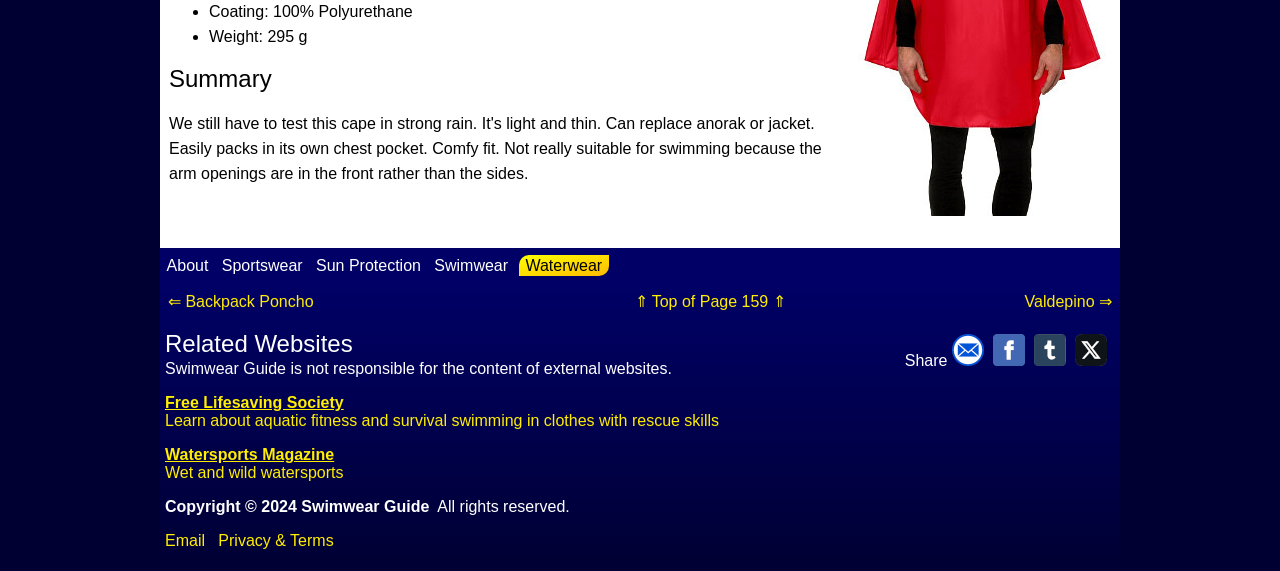Given the element description: "Swimwear", predict the bounding box coordinates of this UI element. The coordinates must be four float numbers between 0 and 1, given as [left, top, right, bottom].

[0.336, 0.45, 0.4, 0.48]